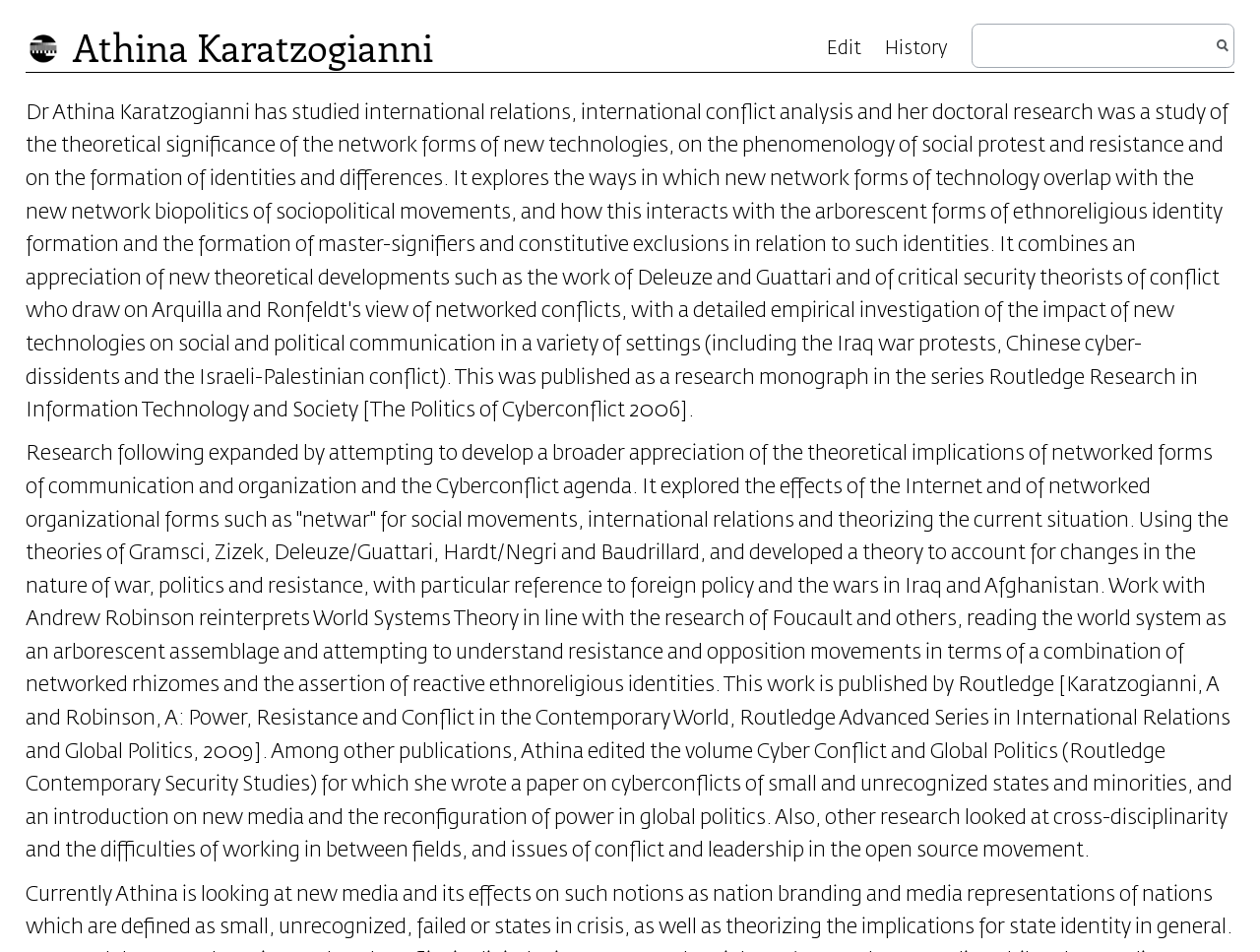What is the title of the book co-authored by Athina Karatzogianni and Andrew Robinson?
Could you give a comprehensive explanation in response to this question?

The webpage mentions that Athina Karatzogianni and Andrew Robinson co-authored a book, and the title of the book is 'Power, Resistance and Conflict in the Contemporary World', which is part of the Routledge Advanced Series in International Relations and Global Politics.